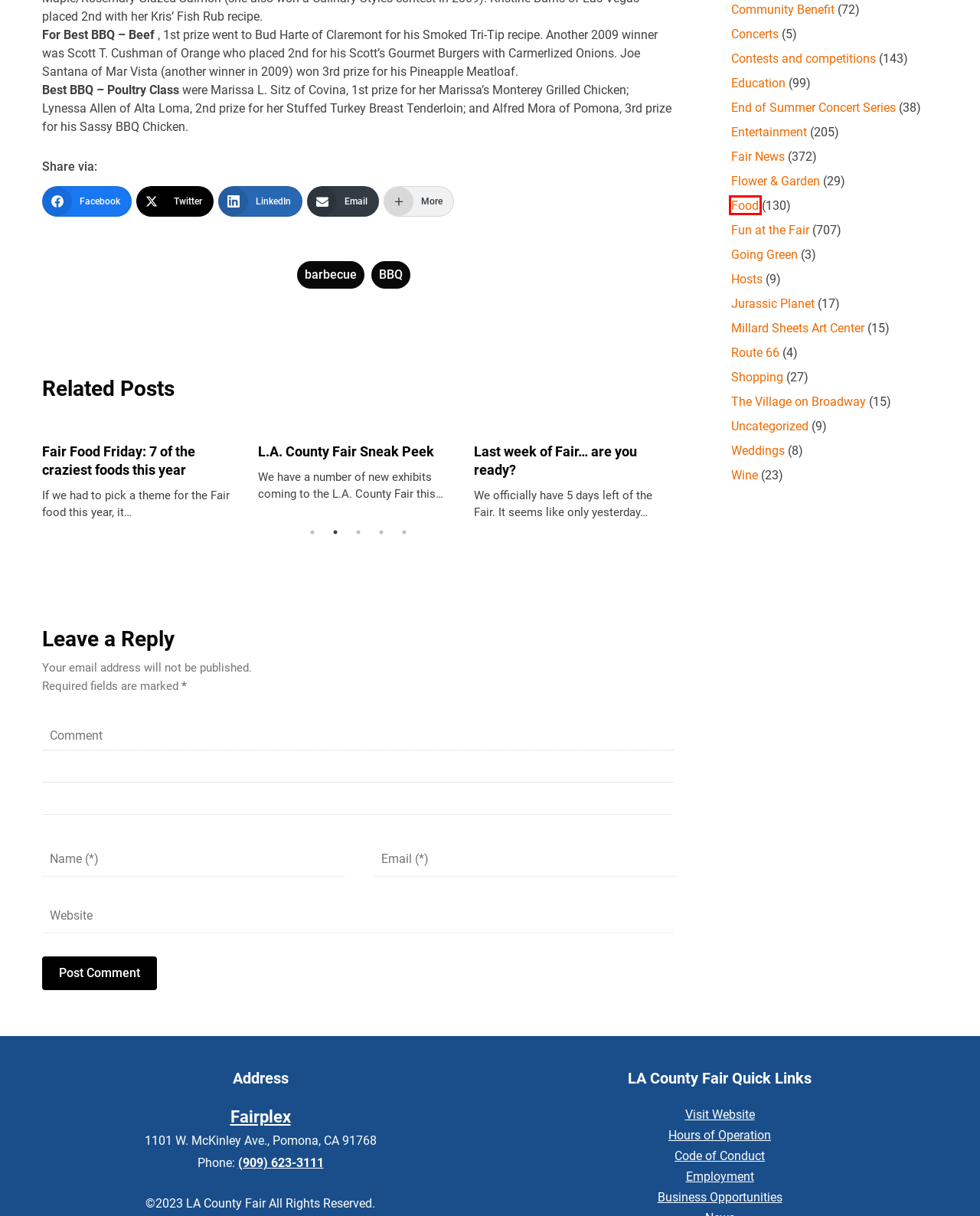You are looking at a webpage screenshot with a red bounding box around an element. Pick the description that best matches the new webpage after interacting with the element in the red bounding box. The possible descriptions are:
A. You Know You Want a Blue Ribbon – Hot Blog On A Stick
B. Fair Food Friday: 7 of the craziest foods this year – Hot Blog On A Stick
C. Food – Hot Blog On A Stick
D. Weddings – Hot Blog On A Stick
E. Route 66 – Hot Blog On A Stick
F. Concerts – Hot Blog On A Stick
G. Millard Sheets Art Center – Hot Blog On A Stick
H. Last week of Fair… are you ready? – Hot Blog On A Stick

C